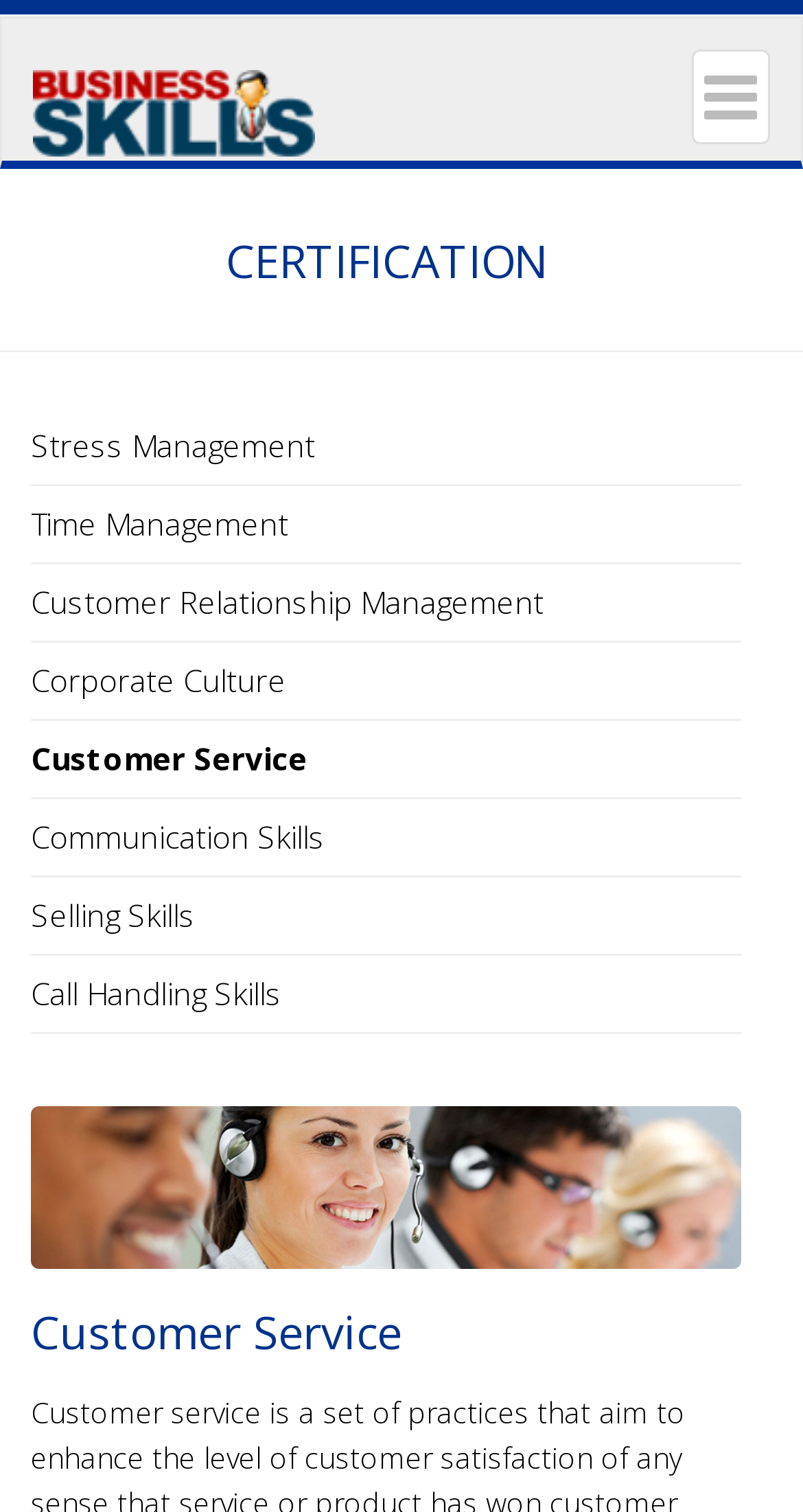Determine the bounding box coordinates for the element that should be clicked to follow this instruction: "Explore Customer Service". The coordinates should be given as four float numbers between 0 and 1, in the format [left, top, right, bottom].

[0.038, 0.477, 0.923, 0.529]